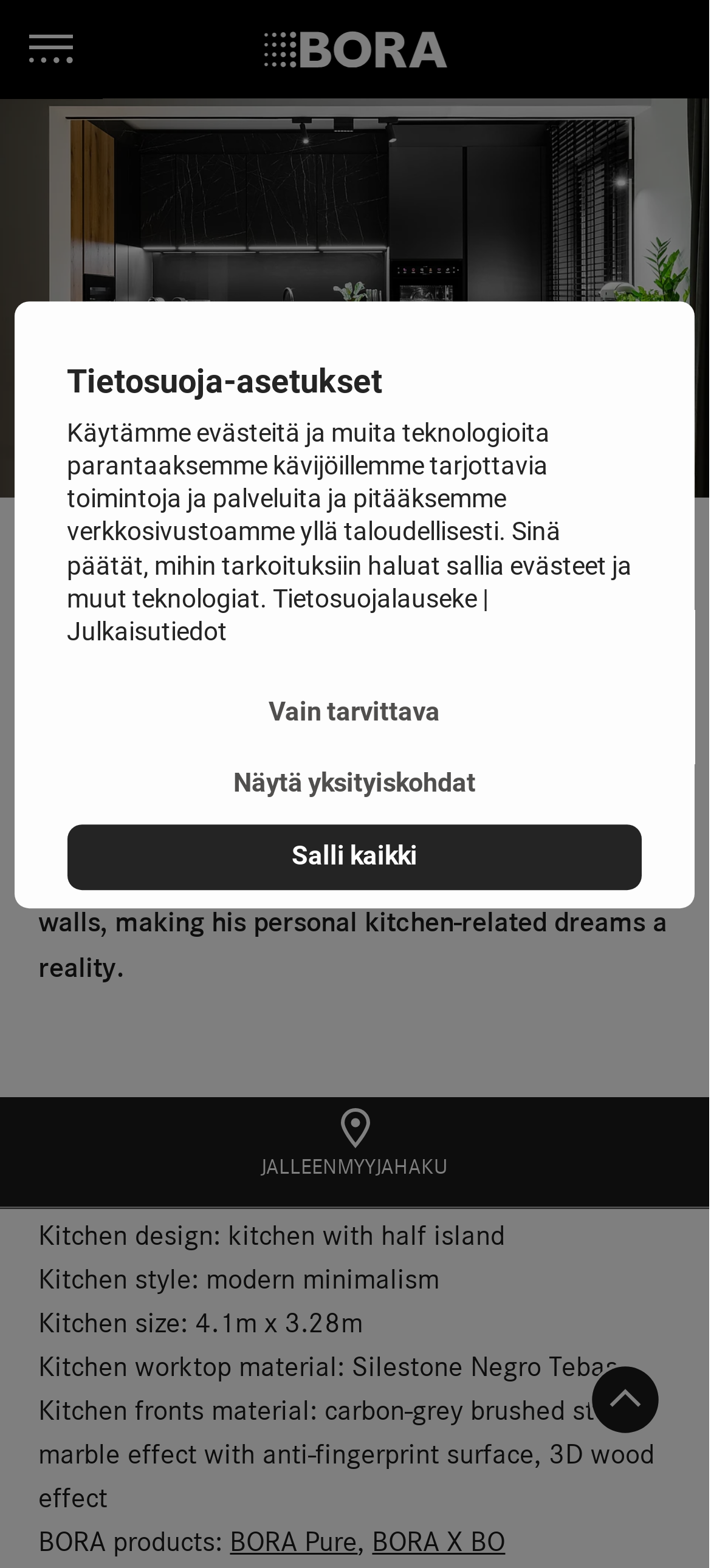Give a full account of the webpage's elements and their arrangement.

This webpage is about a professional kitchen designed for a head chef, featuring BORA's high-quality appliances and modern minimalism. At the top, there is a cookie consent dialog with a heading "Tietosuoja-asetukset" and a brief description of the website's use of cookies and technologies. Below this dialog, there are three buttons: "Näytä yksityiskohdat", "Vain tarvittava", and "Salli kaikki".

On the top-left corner, there is a hamburger menu icon, and next to it, a link with a BORA logo. Below this, there is a large image of a professional kitchen, taking up most of the screen. Above this image, there is a heading "PROFESSIONAL KITCHEN FOR A PROFESSIONAL CHEF" in a prominent font.

Below the image, there is a paragraph of text describing the kitchen, mentioning its tasteful design, modern minimalism, and the head chef's personal kitchen-related dreams. Following this, there are several headings and paragraphs detailing the characteristics of the kitchen, including its design, style, size, worktop material, and kitchen fronts material.

Further down, there is a list of BORA products used in the kitchen, including BORA Pure and BORA X BO. At the bottom-right corner, there is an image with a "to-top" icon, and a link "JÄLLEENMYYJÄHAKU" at the bottom-left corner. There are also several other images and links scattered throughout the page, but they do not appear to be the main focus of the content.